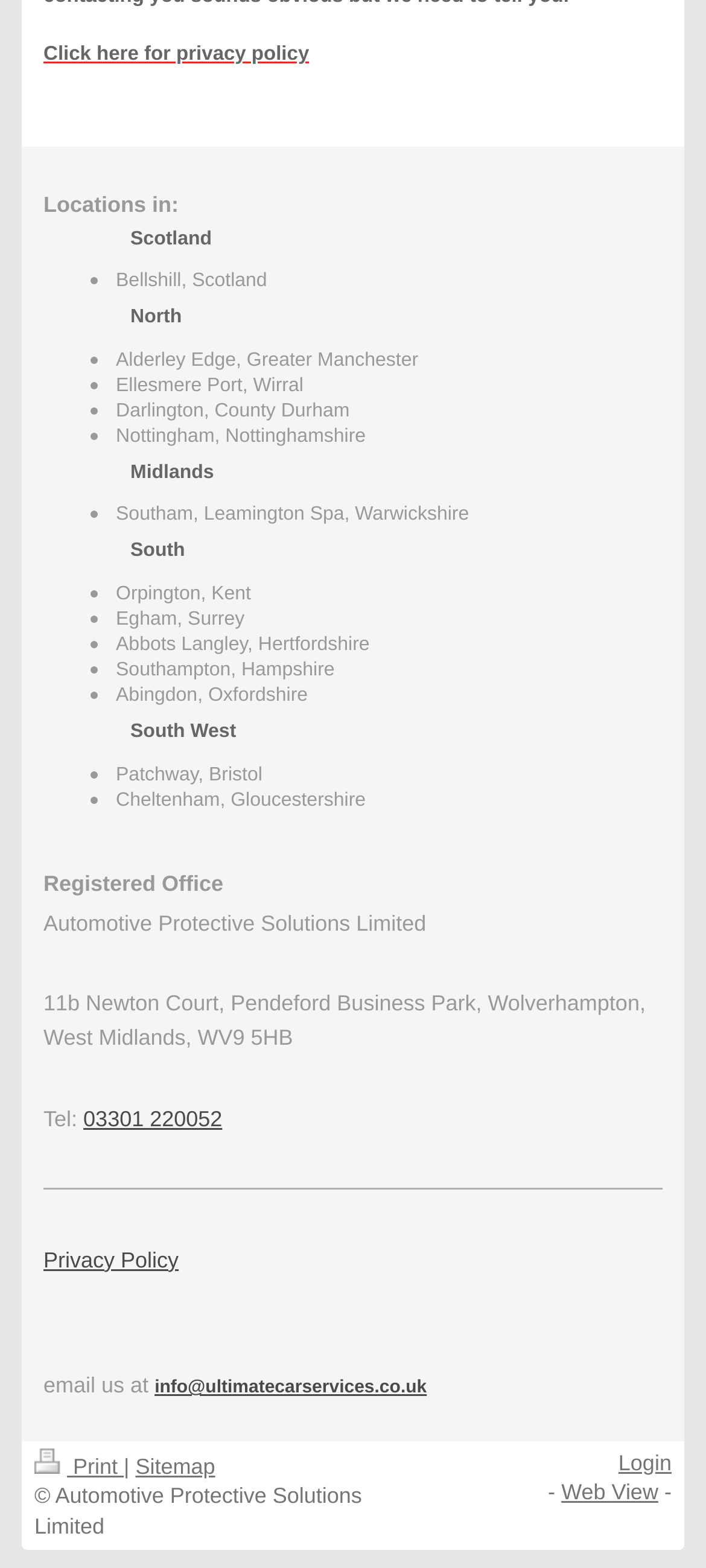From the element description Print, predict the bounding box coordinates of the UI element. The coordinates must be specified in the format (top-left x, top-left y, bottom-right x, bottom-right y) and should be within the 0 to 1 range.

[0.049, 0.927, 0.175, 0.943]